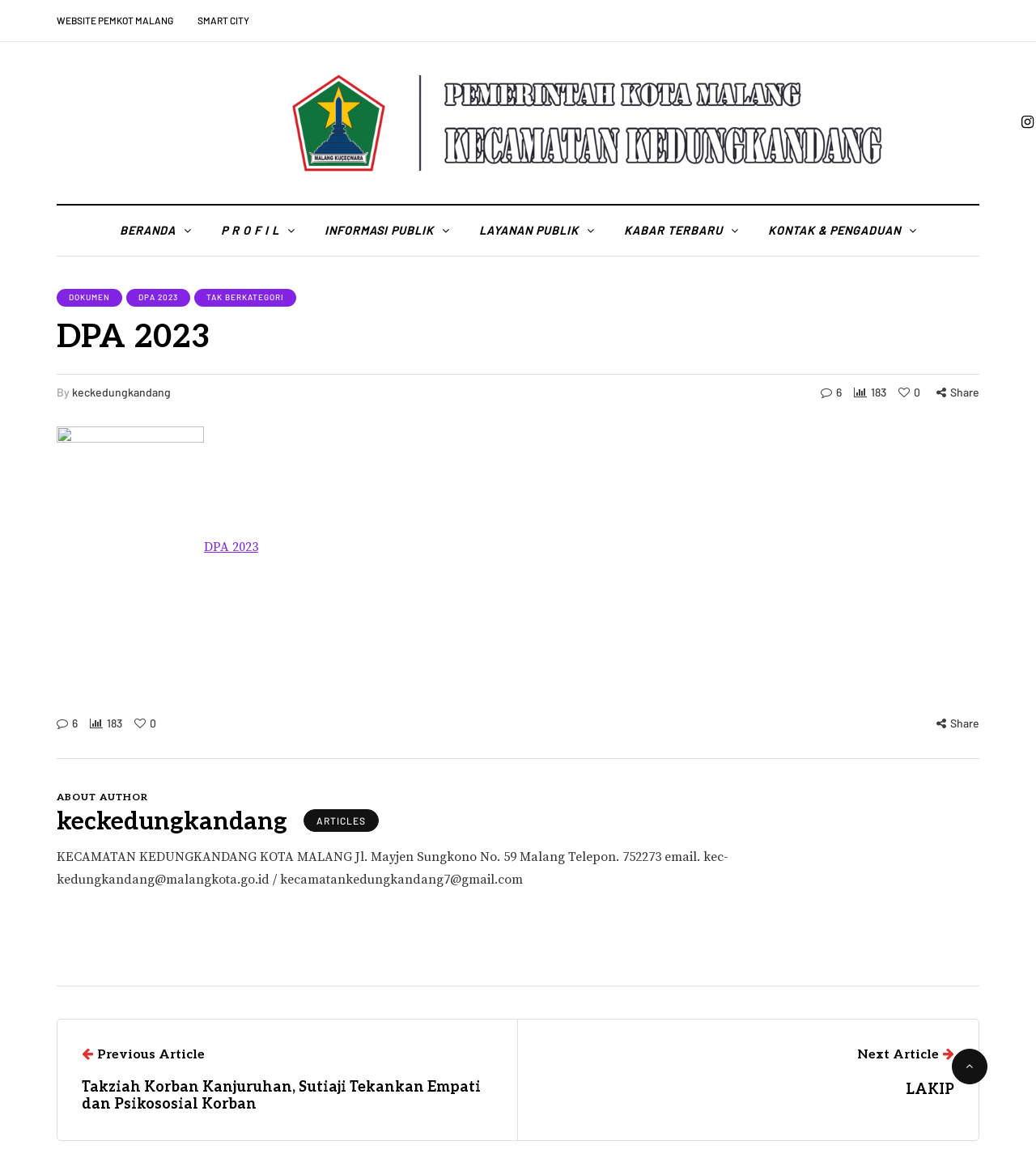Find the bounding box coordinates of the area to click in order to follow the instruction: "Go to website PEMKOT MALANG".

[0.055, 0.0, 0.179, 0.036]